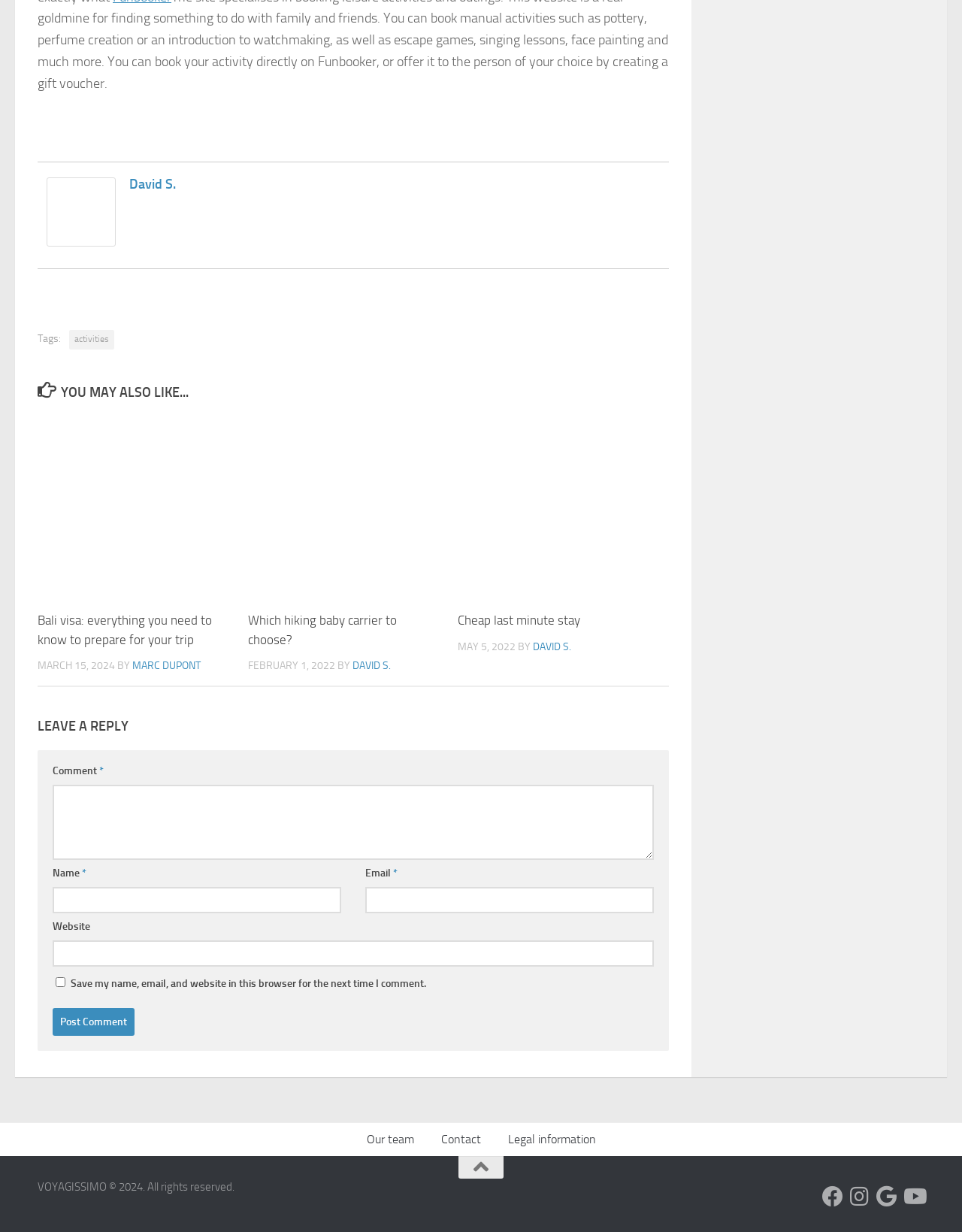Return the bounding box coordinates of the UI element that corresponds to this description: "parent_node: Name * name="author"". The coordinates must be given as four float numbers in the range of 0 and 1, [left, top, right, bottom].

[0.055, 0.72, 0.355, 0.741]